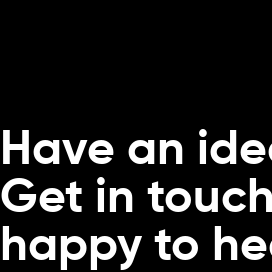Describe all significant details and elements found in the image.

The image features a bold and inviting heading that reads, "Have an idea? Get in touch, we’d be happy to hear from you." This message is prominently displayed, encouraging potential clients and collaborators to reach out and share their ideas or projects. Positioned to capture attention, the text reflects a welcoming tone, emphasizing the organization's openness to new collaborations, whether from clients or individuals interested in joining their team. This engagement initiative highlights the company's commitment to fostering partnerships and supporting innovative concepts.